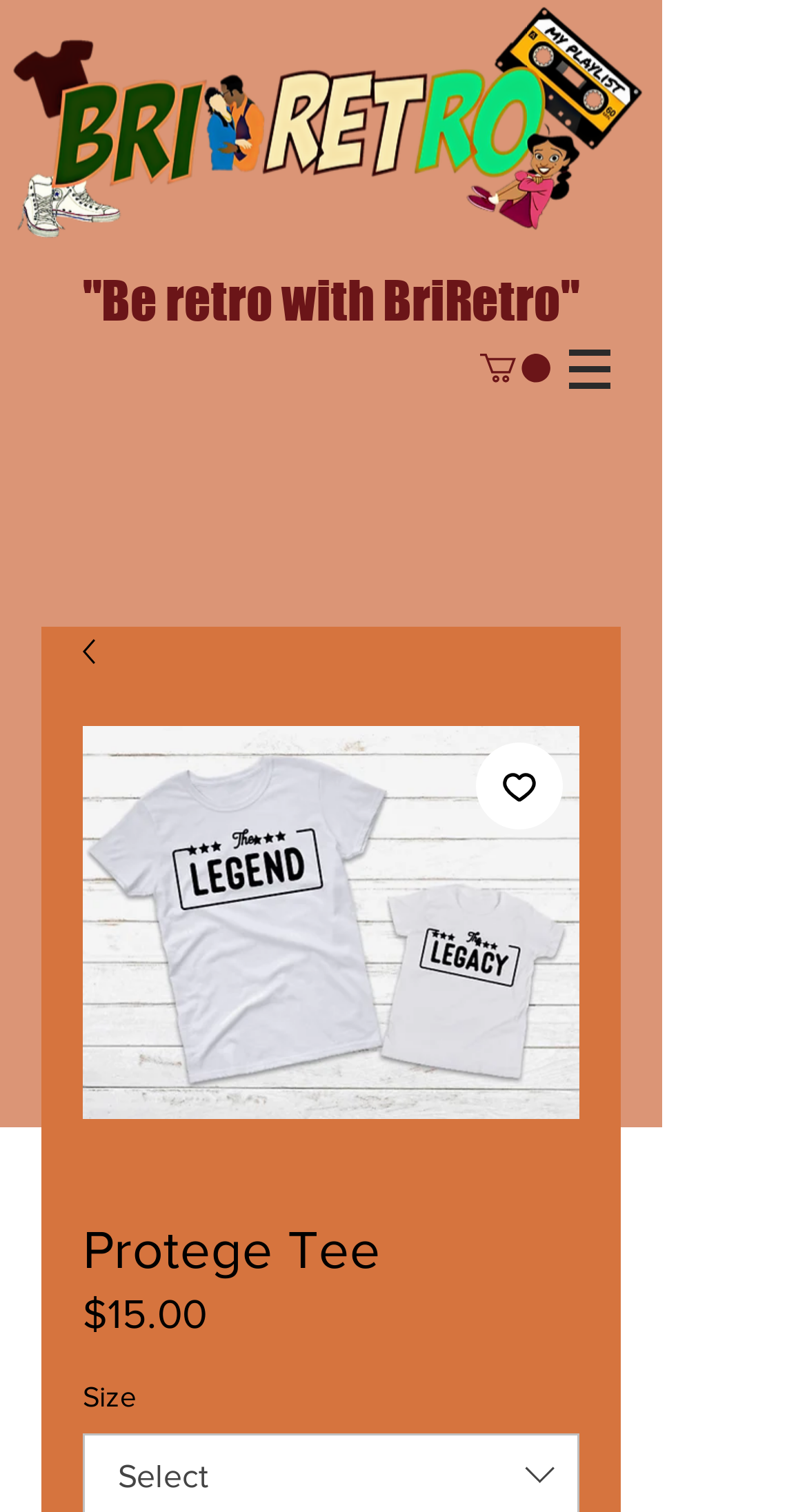Provide a one-word or one-phrase answer to the question:
What is the name of the product?

Protege Tee